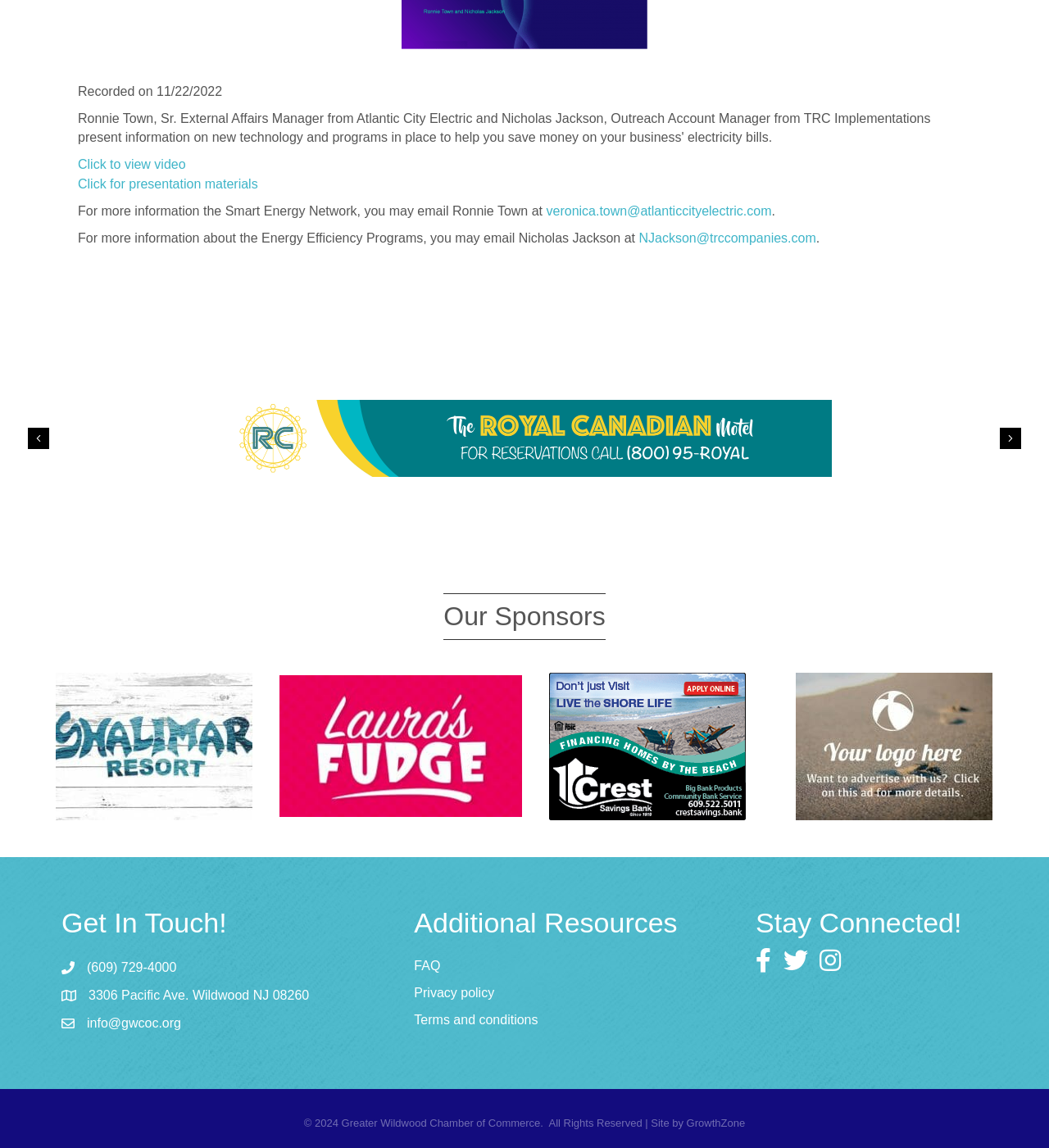Based on the element description: "(609) 729-4000", identify the UI element and provide its bounding box coordinates. Use four float numbers between 0 and 1, [left, top, right, bottom].

[0.083, 0.834, 0.168, 0.851]